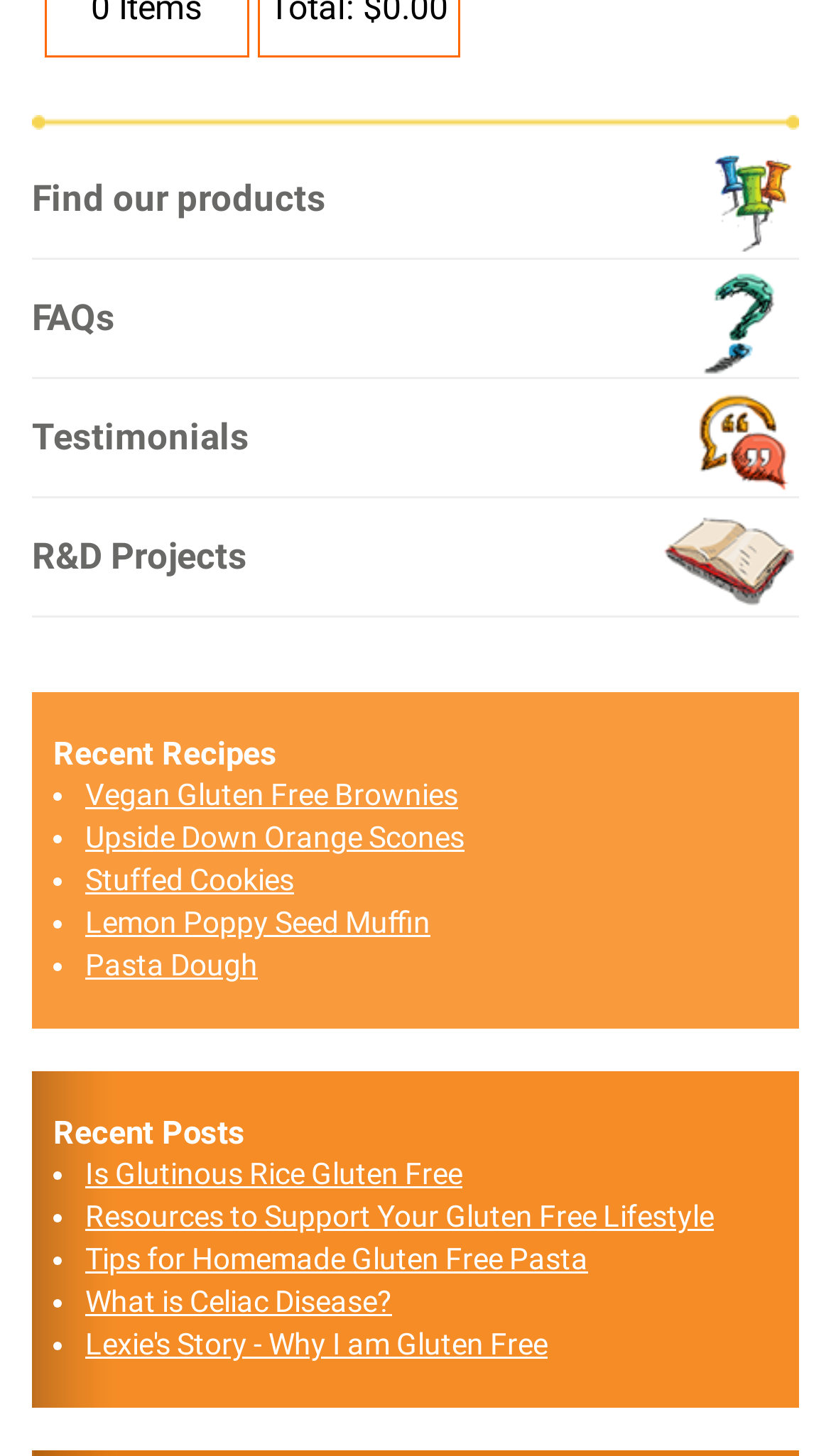Could you determine the bounding box coordinates of the clickable element to complete the instruction: "Check 'What is Celiac Disease?'"? Provide the coordinates as four float numbers between 0 and 1, i.e., [left, top, right, bottom].

[0.103, 0.882, 0.472, 0.906]